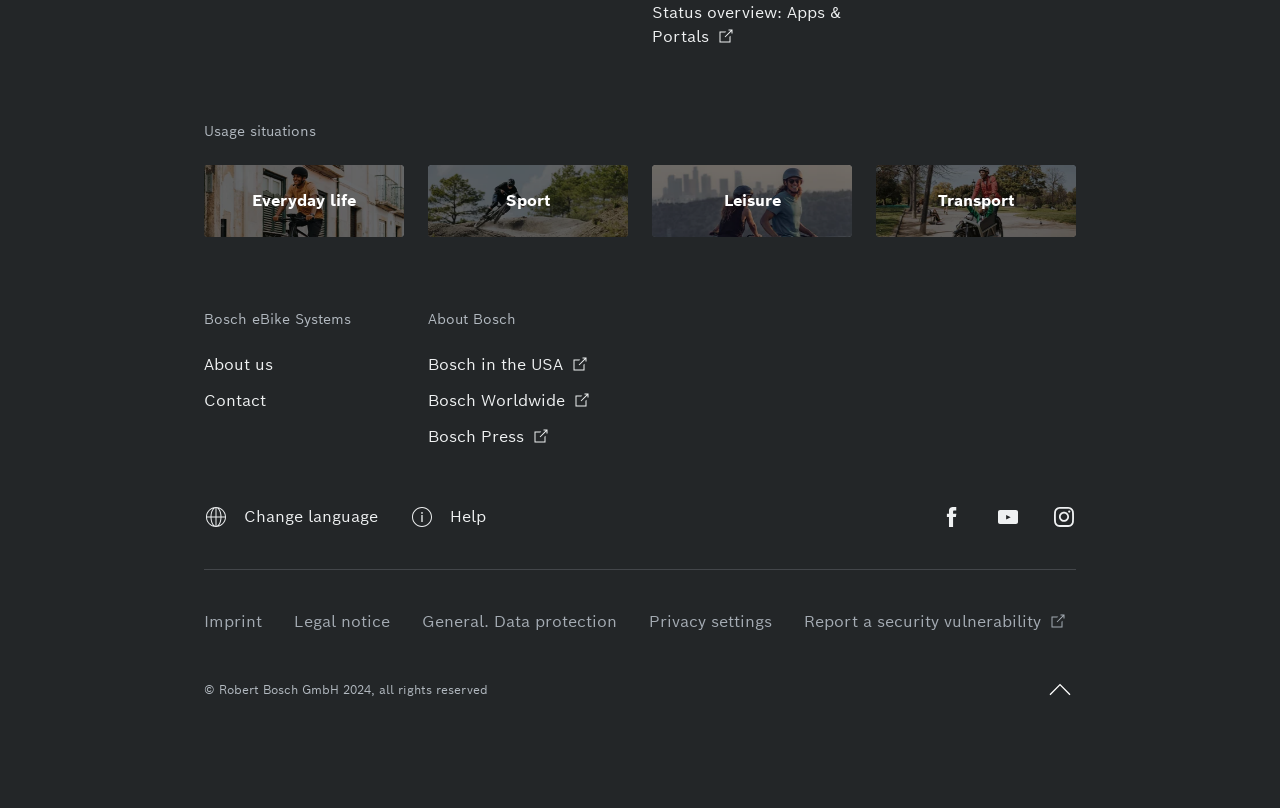Using the given description, provide the bounding box coordinates formatted as (top-left x, top-left y, bottom-right x, bottom-right y), with all values being floating point numbers between 0 and 1. Description: Help

[0.32, 0.625, 0.38, 0.655]